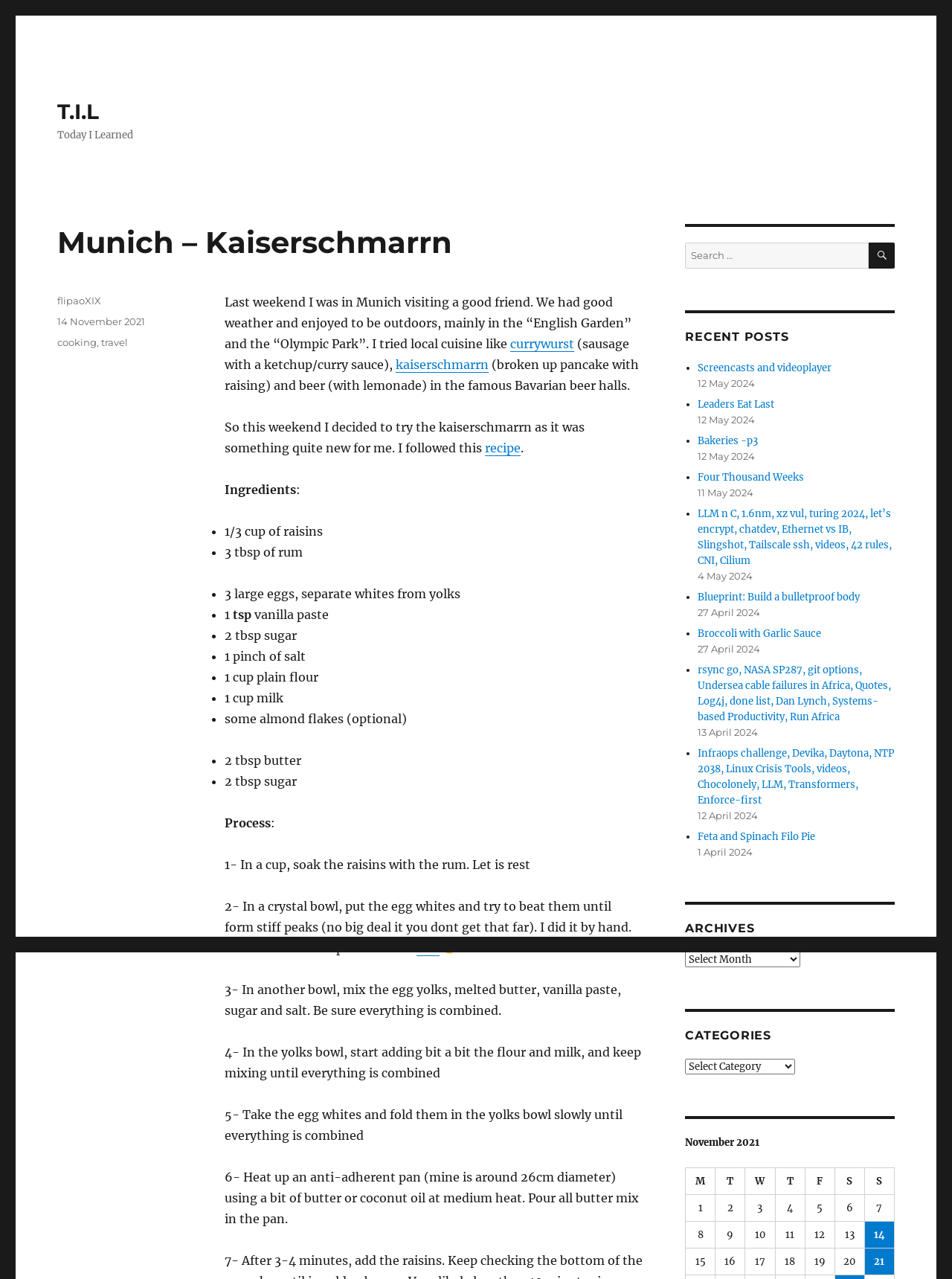Show the bounding box coordinates of the region that should be clicked to follow the instruction: "Check the author's profile."

[0.06, 0.23, 0.106, 0.24]